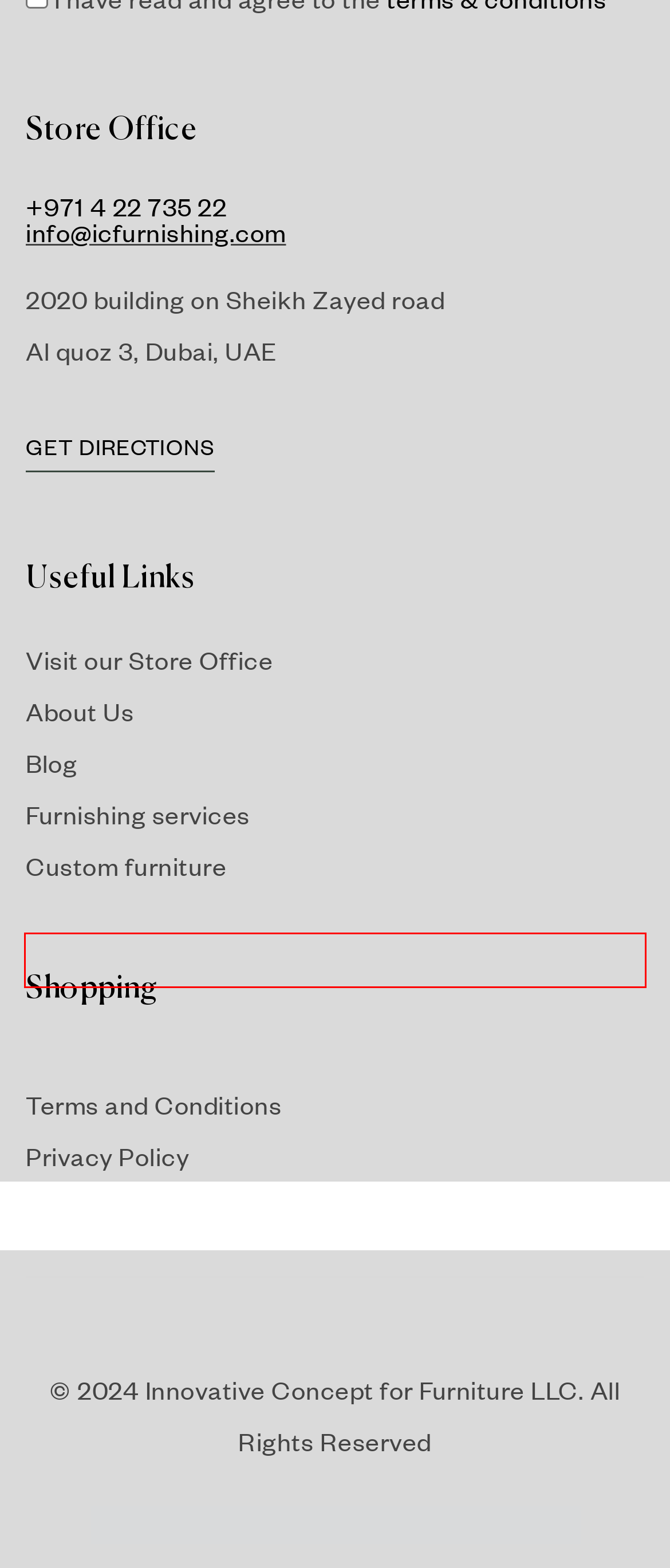Given a screenshot of a webpage with a red bounding box, please pick the webpage description that best fits the new webpage after clicking the element inside the bounding box. Here are the candidates:
A. About - IC Furnishing
B. Blog - IC Furnishing
C. Office furniture Online Shop - IC Furnishing
D. Terms and Conditions - IC Furnishing
E. Best furniture manufacturers in Dubai UAE | IC Furnishing
F. Privacy Policy - IC Furnishing
G. Cart - IC Furnishing
H. Buy Modern Sofas in Dubai UAE | Single - Double - L-shaped

B